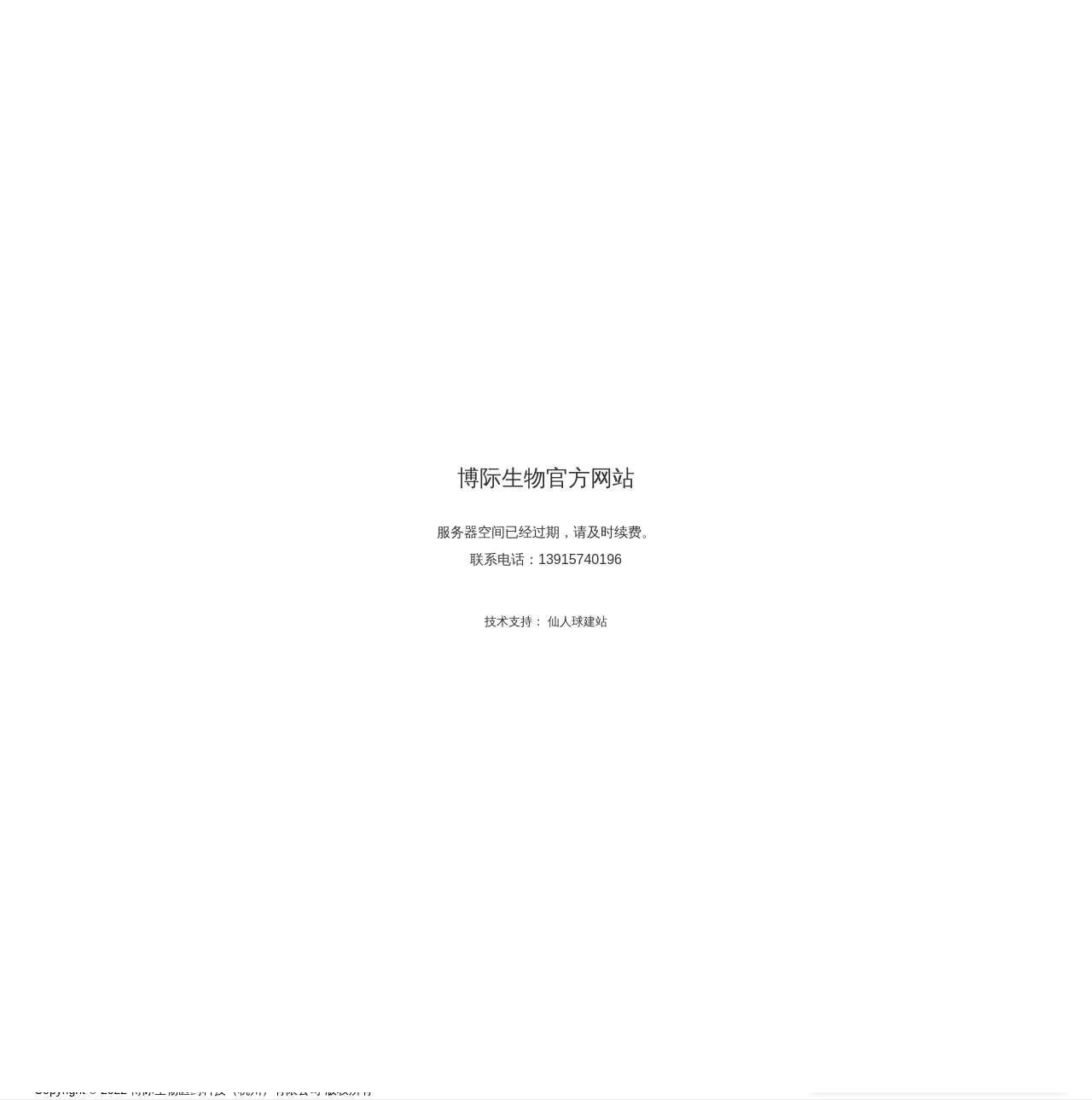Can you find the bounding box coordinates for the element to click on to achieve the instruction: "Click the HOME link"?

[0.188, 0.0, 0.236, 0.016]